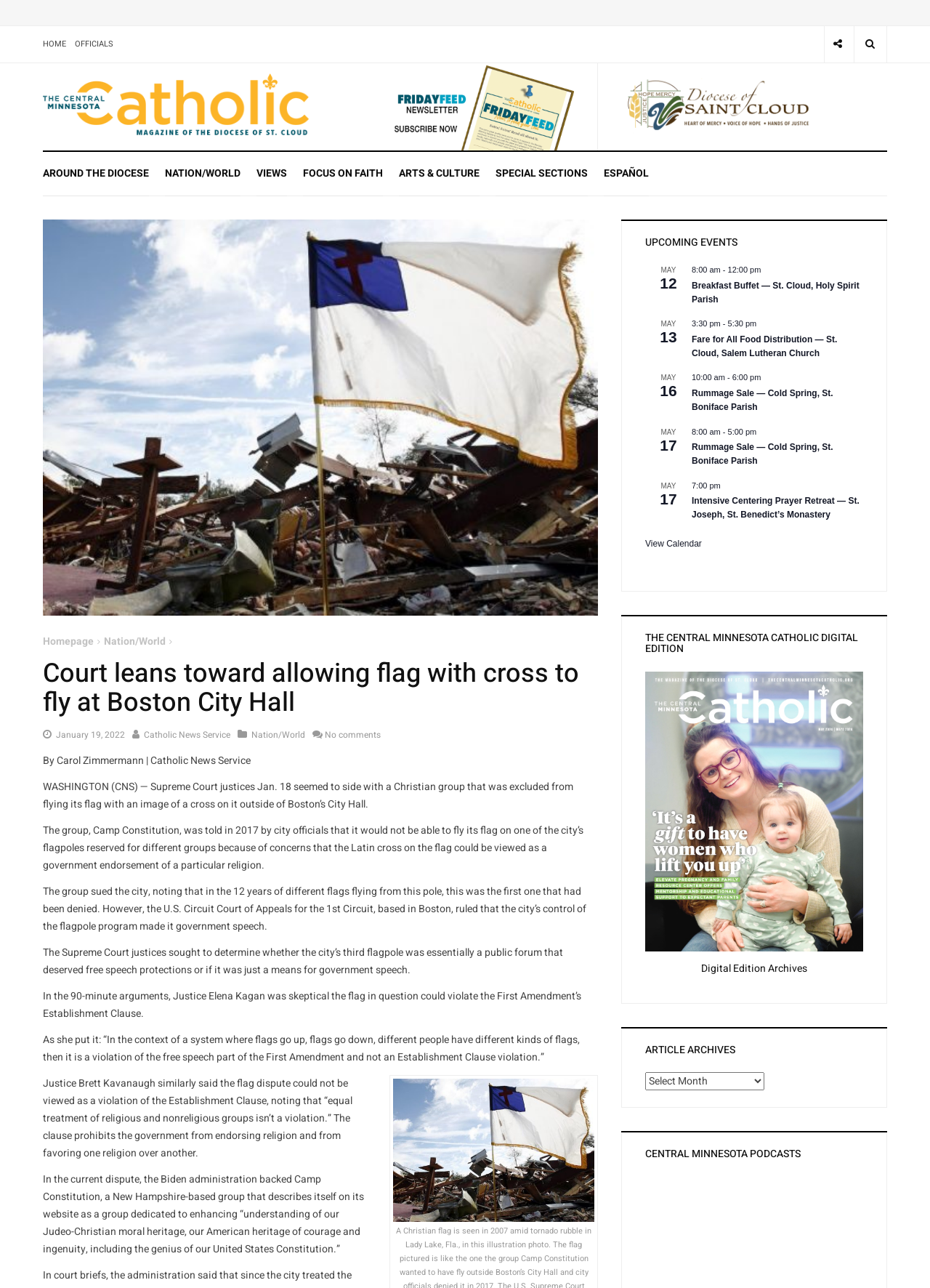Locate the coordinates of the bounding box for the clickable region that fulfills this instruction: "View the upcoming event on MAY 12".

[0.694, 0.206, 0.744, 0.238]